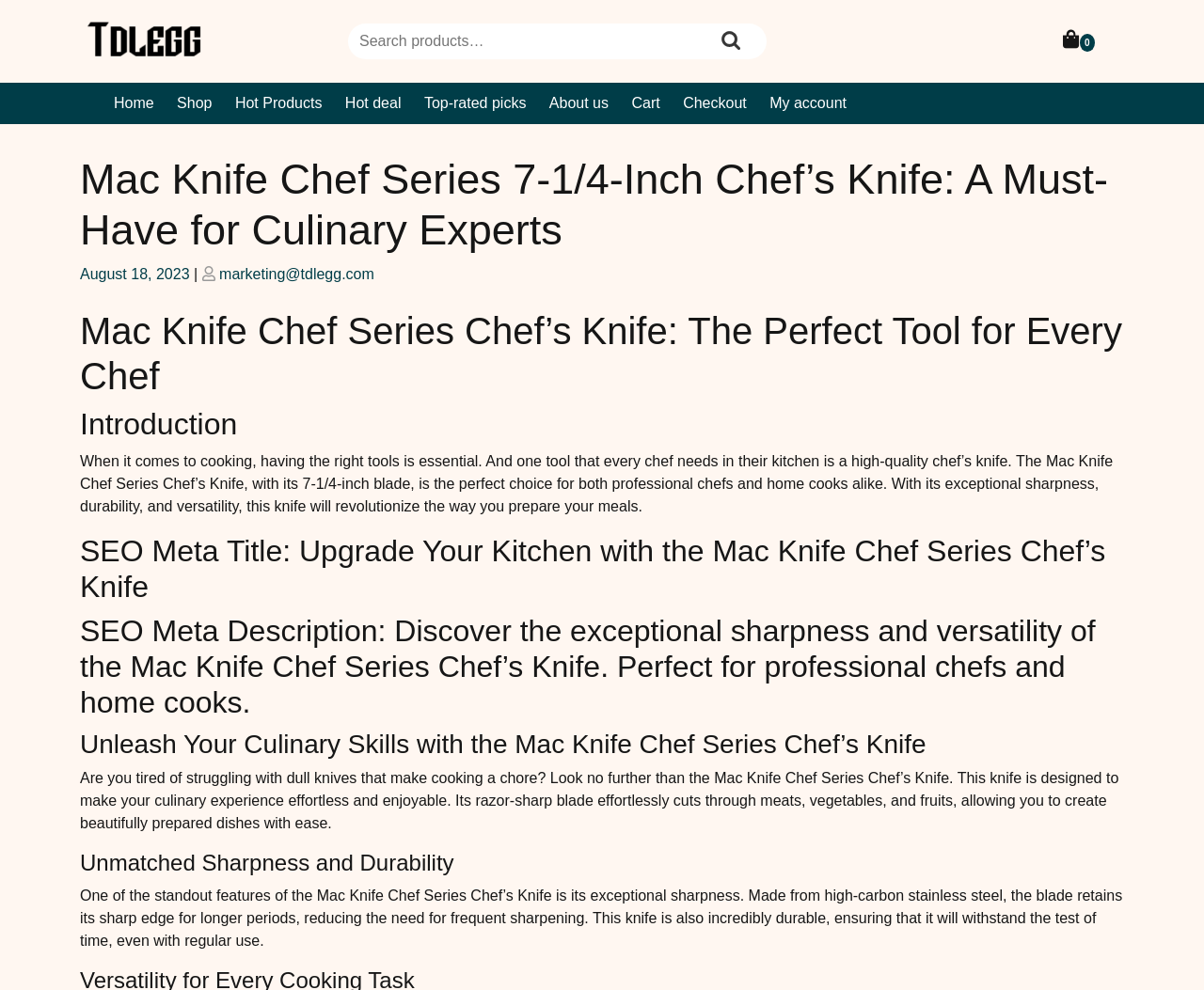Pinpoint the bounding box coordinates of the clickable area needed to execute the instruction: "Search for something". The coordinates should be specified as four float numbers between 0 and 1, i.e., [left, top, right, bottom].

[0.297, 0.032, 0.596, 0.052]